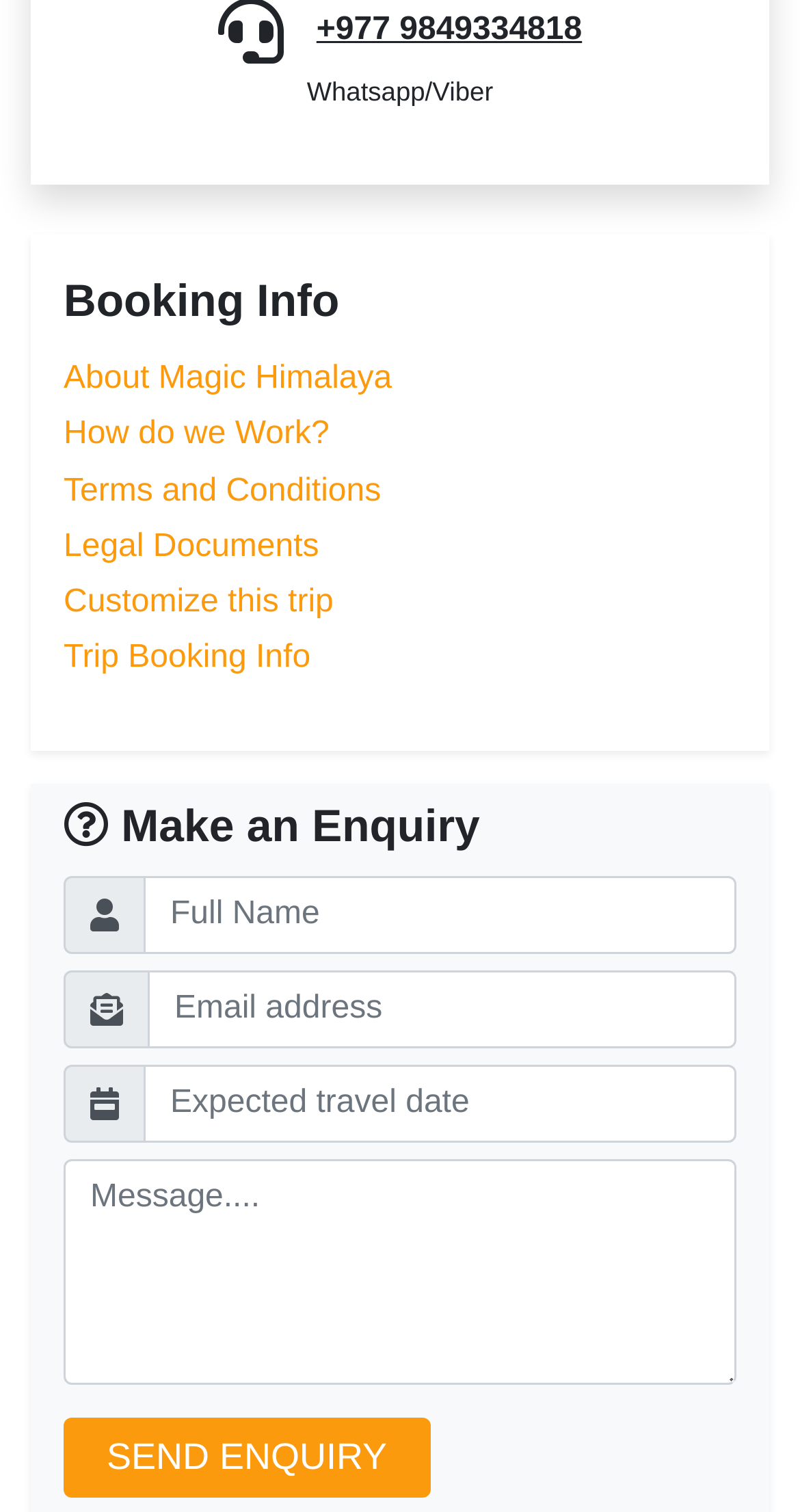Find the bounding box coordinates of the area that needs to be clicked in order to achieve the following instruction: "Click the 'SEND ENQUIRY' button". The coordinates should be specified as four float numbers between 0 and 1, i.e., [left, top, right, bottom].

[0.079, 0.938, 0.538, 0.991]